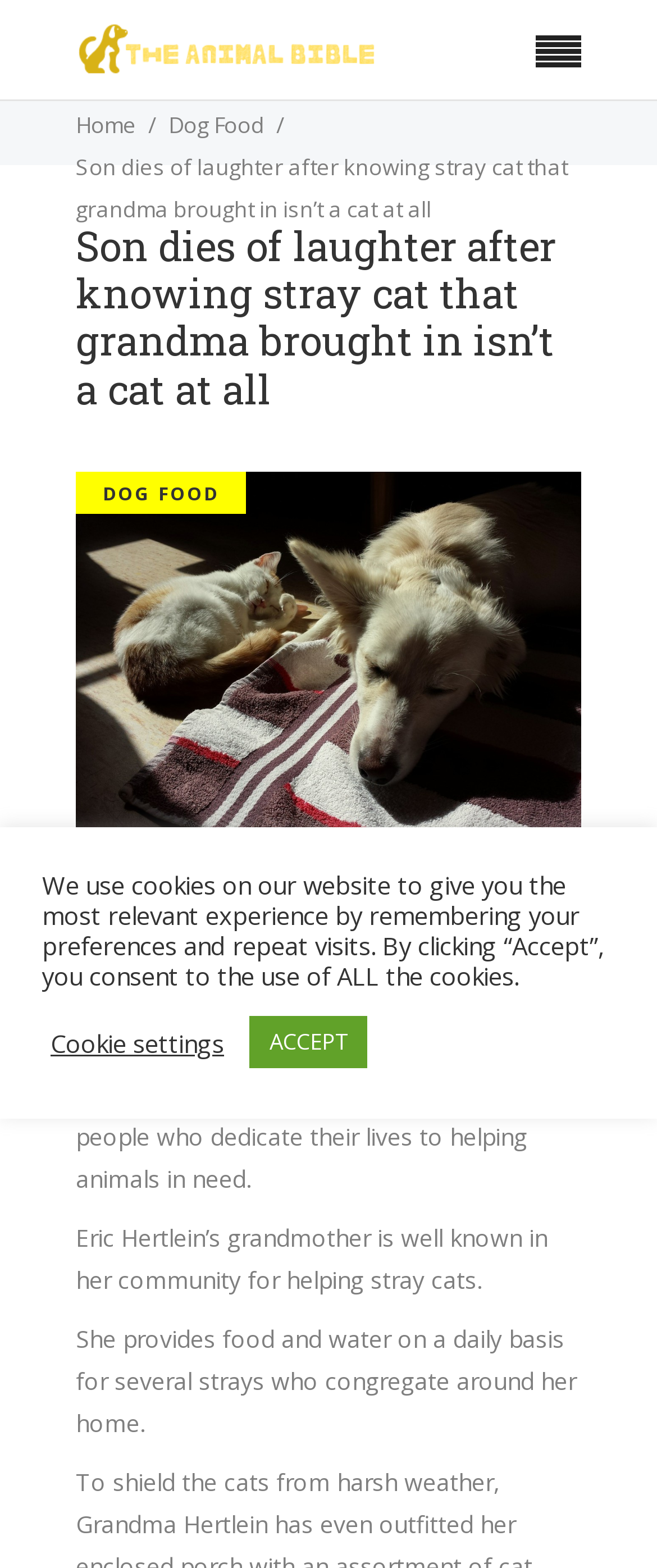What is the purpose of the website?
Using the image, elaborate on the answer with as much detail as possible.

The StaticText 'Although we almost daily hear about animals that are treated bad, there are also many people who dedicate their lives to helping animals in need.' located in the LayoutTable with bounding box coordinates [0.115, 0.661, 0.864, 0.762] suggests that the purpose of the website is to help animals in need.